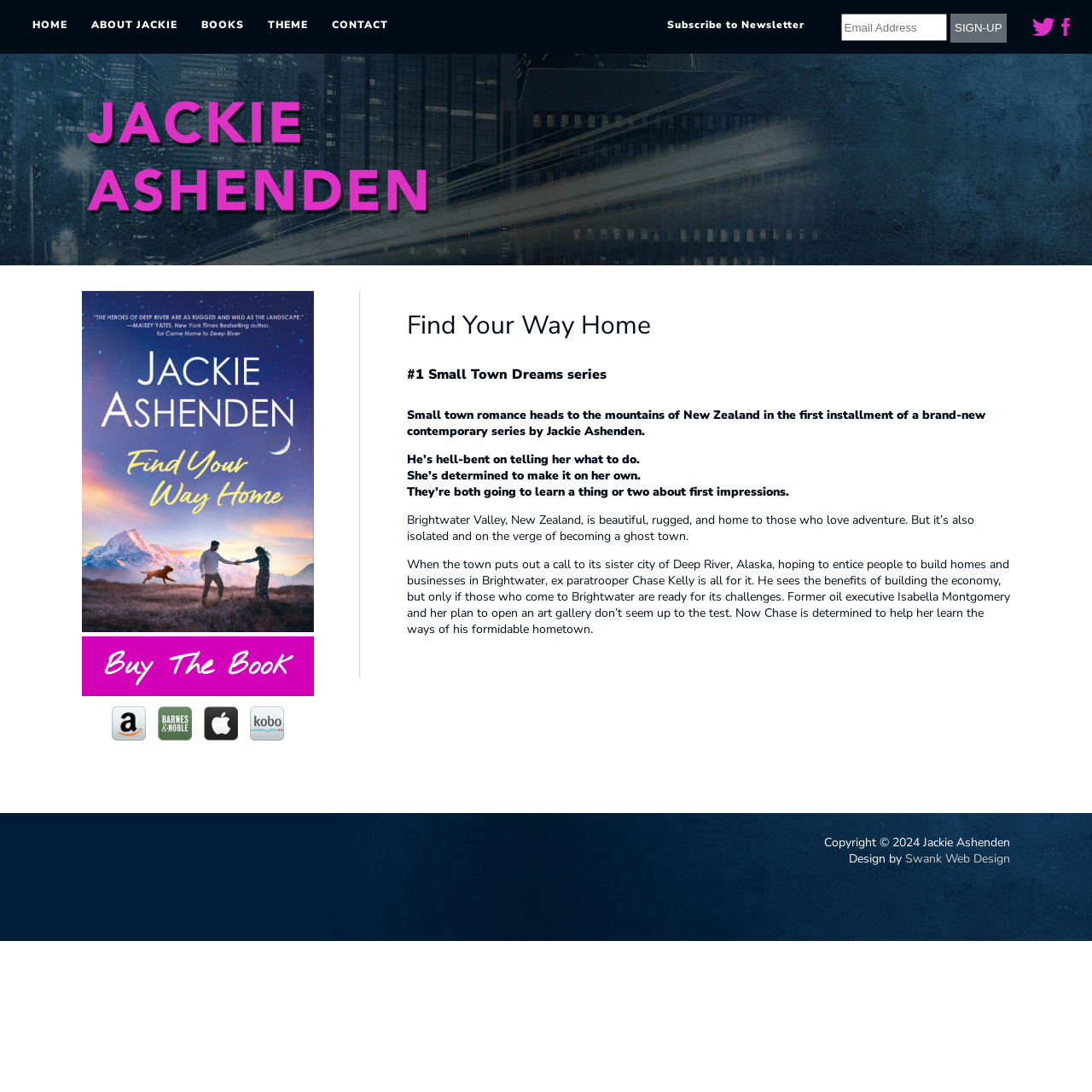What is the title of the book?
Using the image as a reference, deliver a detailed and thorough answer to the question.

I found the title of the book by looking at the heading element with the text 'Find Your Way Home' and also by reading the article section where the book title is mentioned.